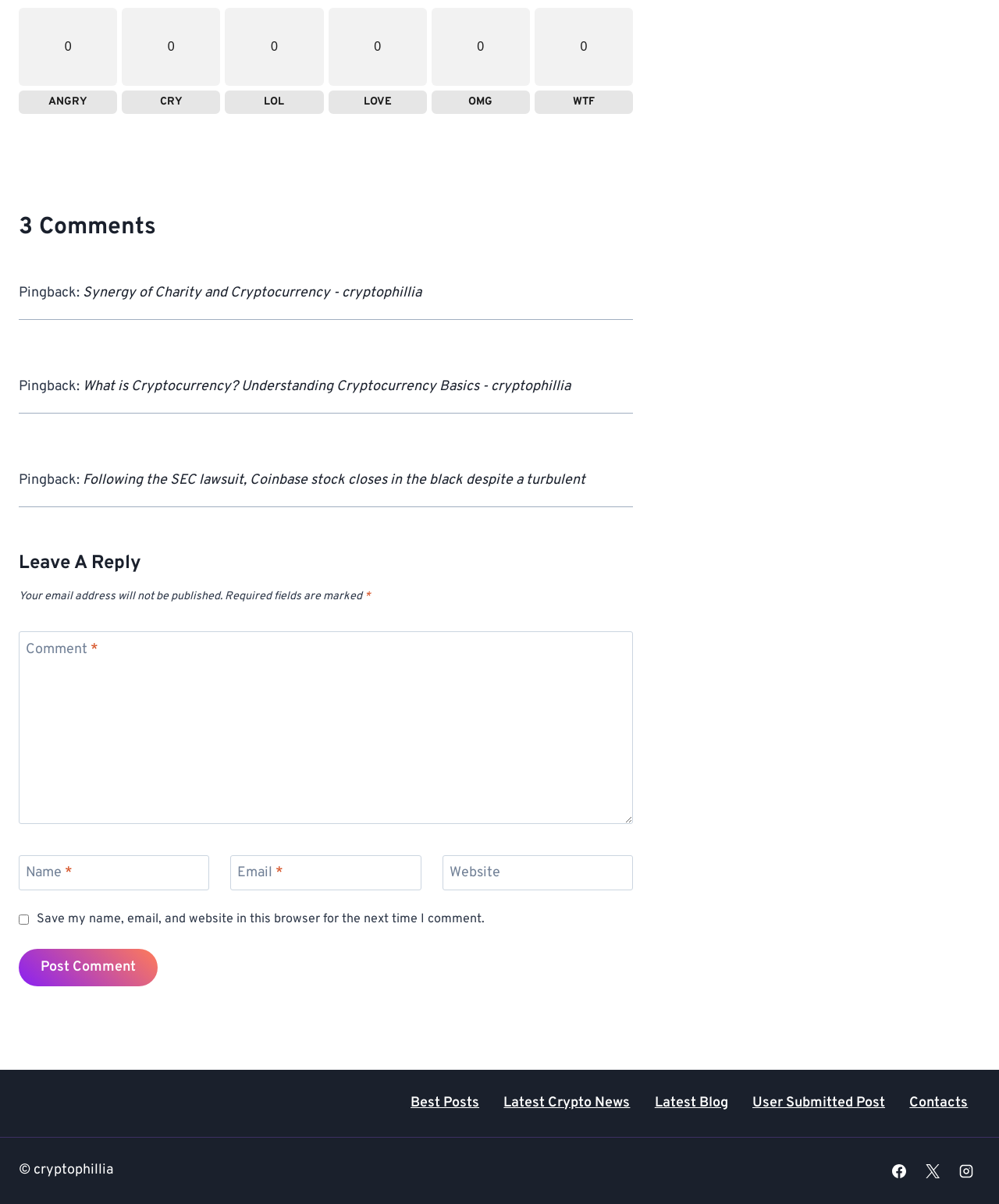Please locate the UI element described by "Latest Blog" and provide its bounding box coordinates.

[0.643, 0.908, 0.741, 0.925]